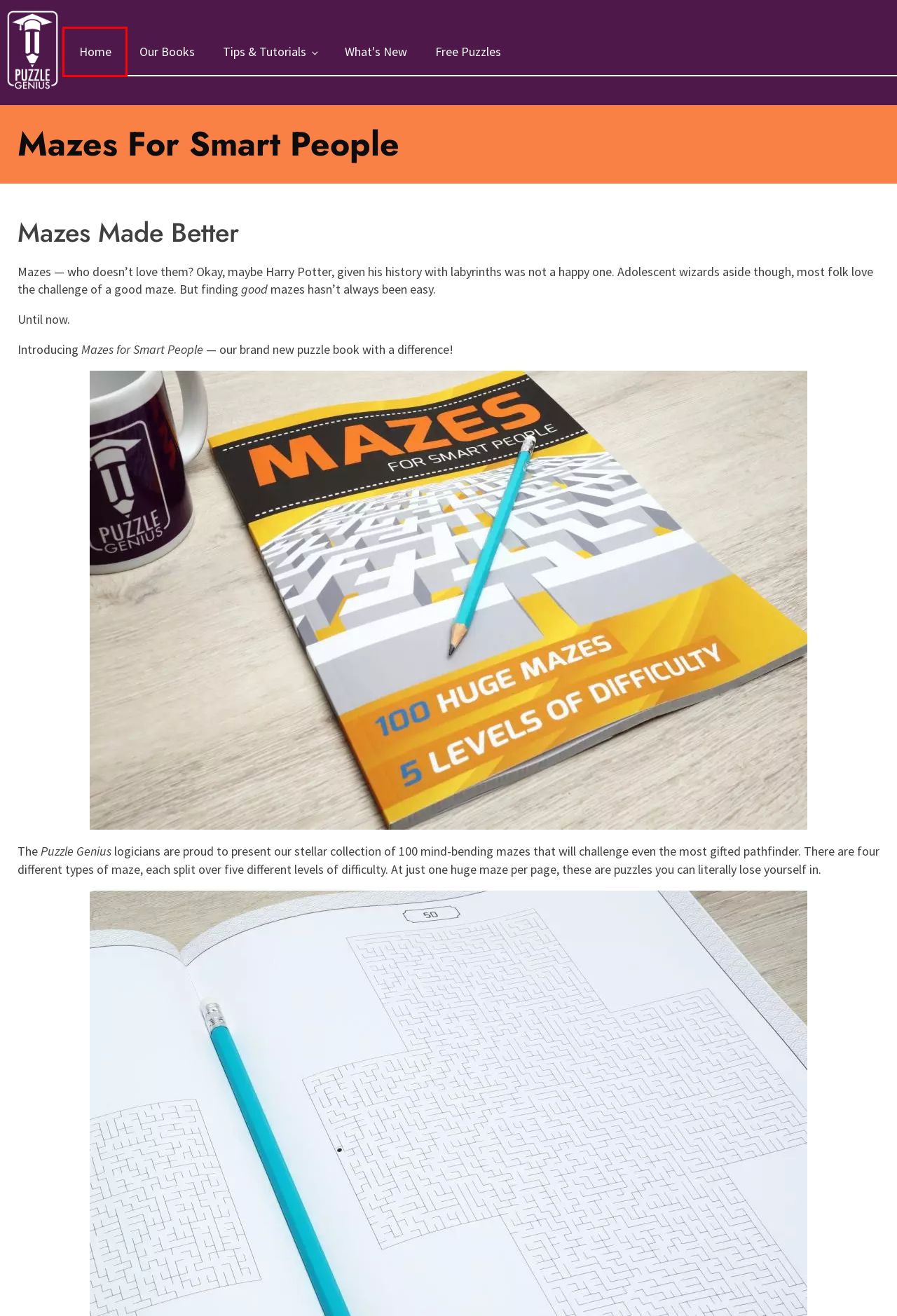Given a screenshot of a webpage with a red rectangle bounding box around a UI element, select the best matching webpage description for the new webpage that appears after clicking the highlighted element. The candidate descriptions are:
A. Puzzle Weekly - Puzzle Genius
B. Tips & Tutorials - Puzzle Genius
C. Amazon.de
D. Shop - Puzzle Genius
E. What's New - Puzzle Genius
F. Puzzle Genius - Puzzle books with a touch of class
G. Syndication - Puzzle Genius
H. Shelfless – Born digital

F